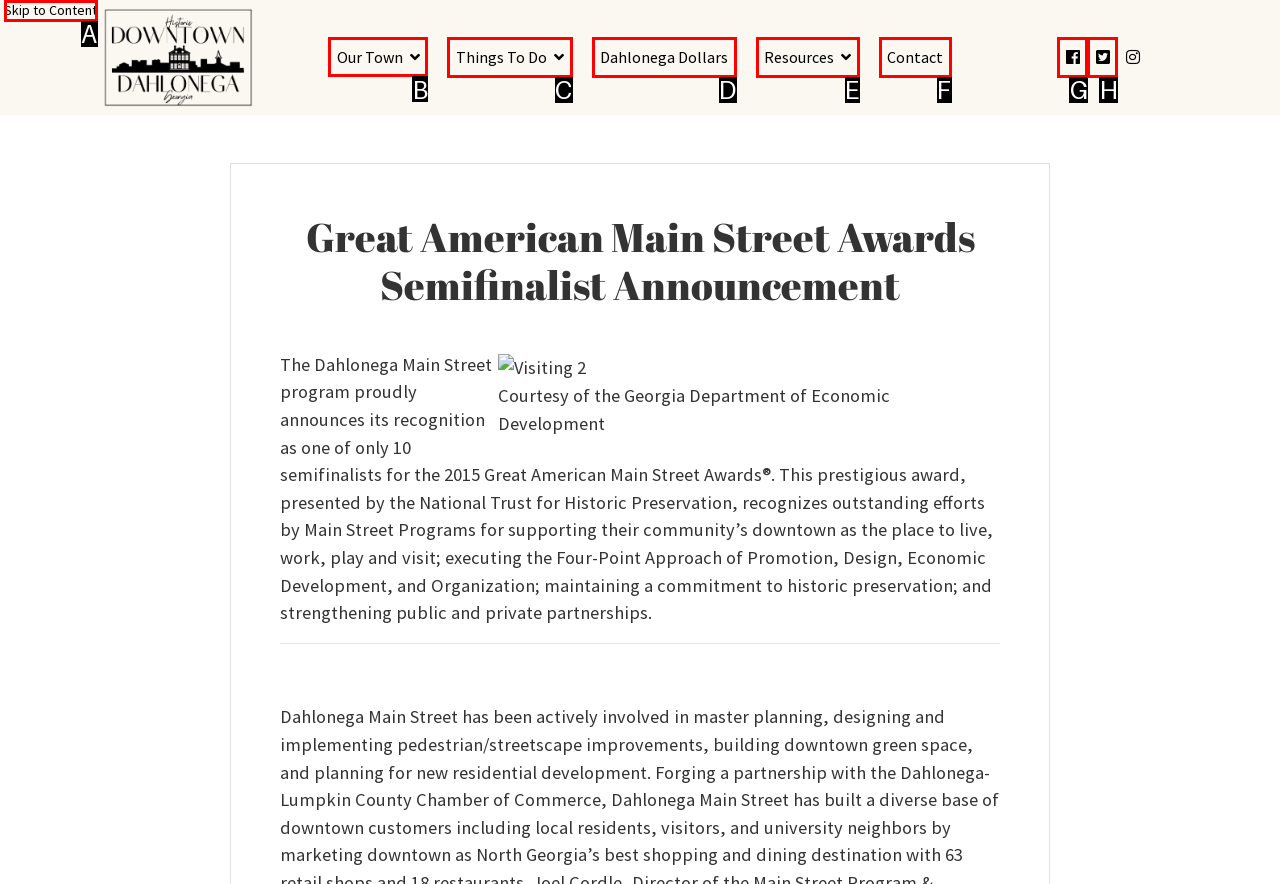Identify the letter of the UI element you need to select to accomplish the task: Explore the 'Our Town' menu.
Respond with the option's letter from the given choices directly.

B